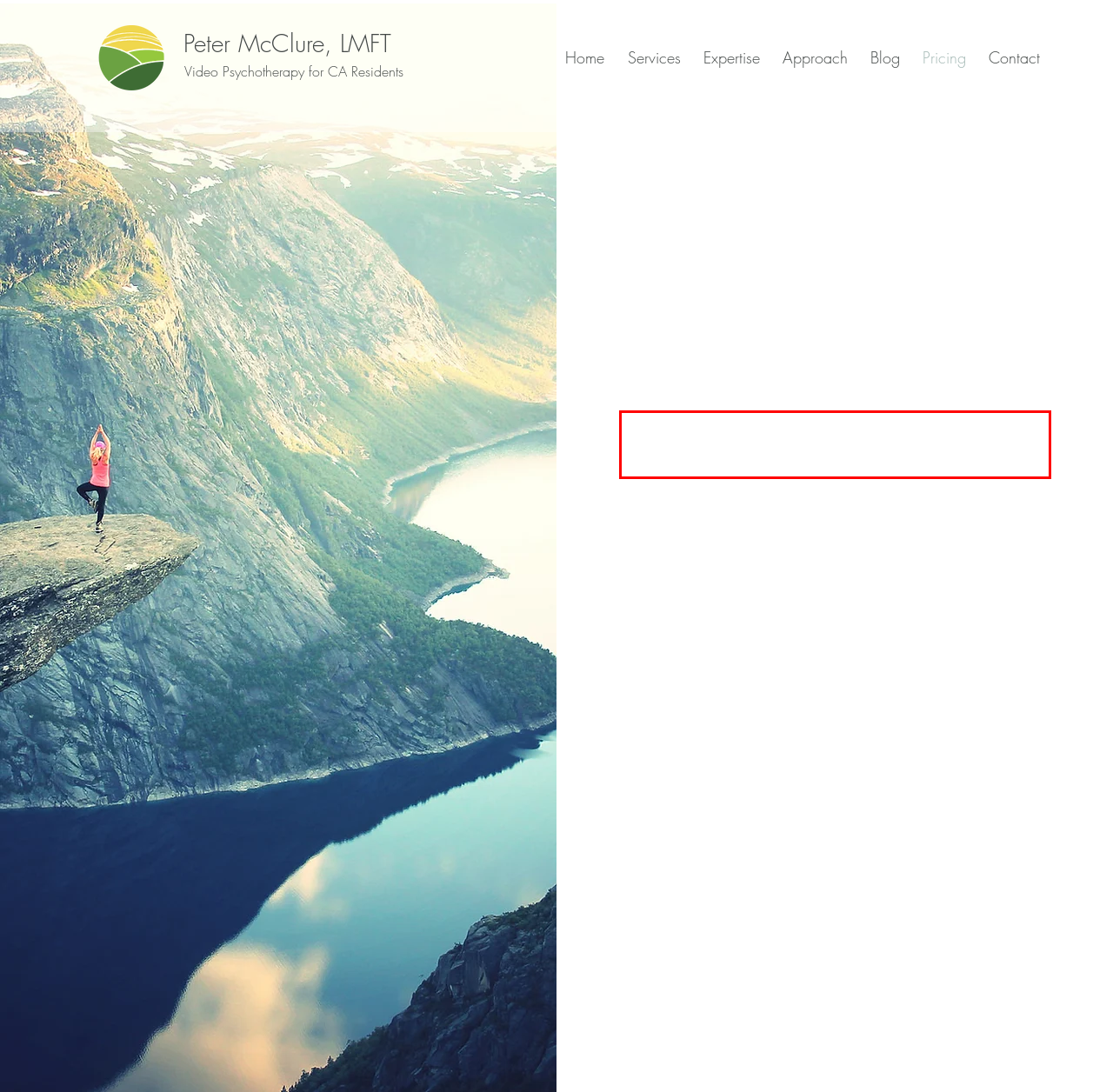There is a UI element on the webpage screenshot marked by a red bounding box. Extract and generate the text content from within this red box.

The fee for standard 50 minute sessions is $180. Alternate session lengths and sliding scale fees are available upon request.